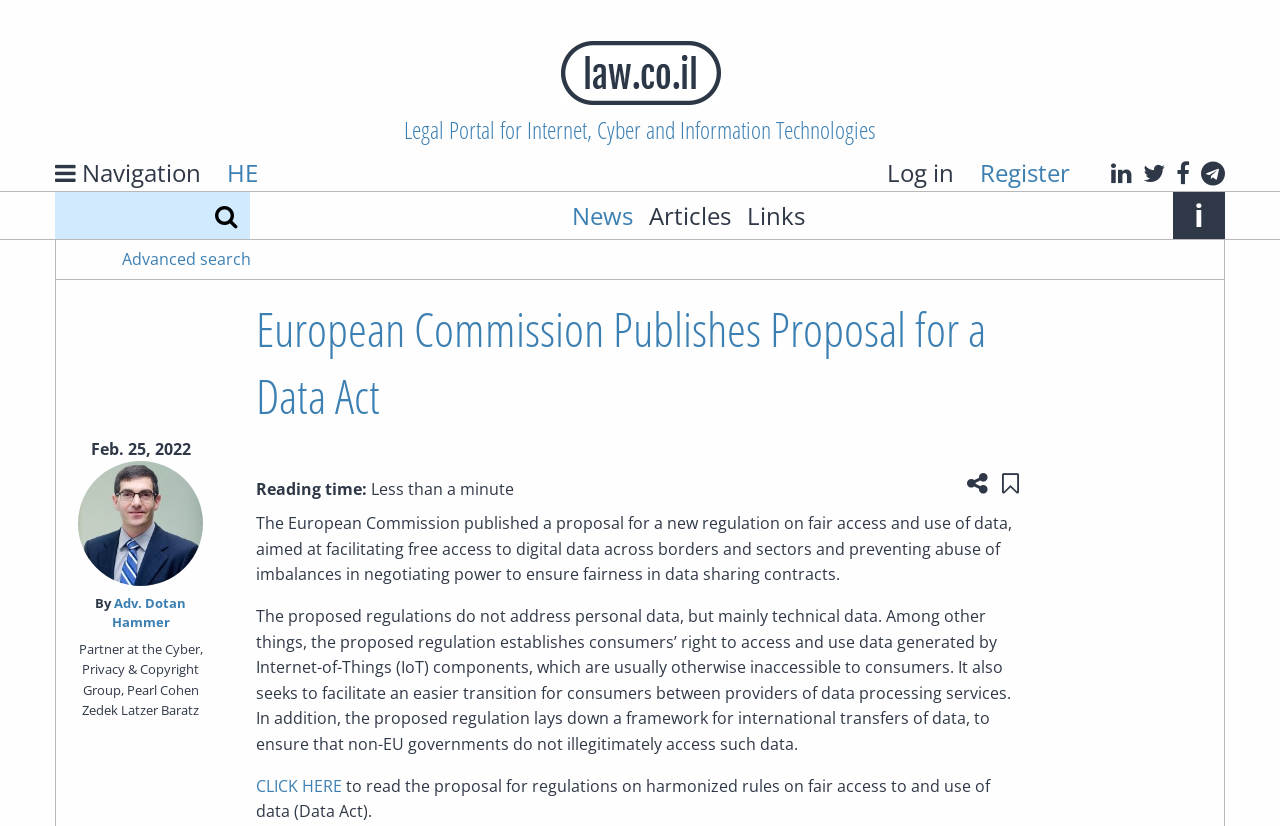Answer the question with a brief word or phrase:
What is the name of the legal portal?

law.co.il